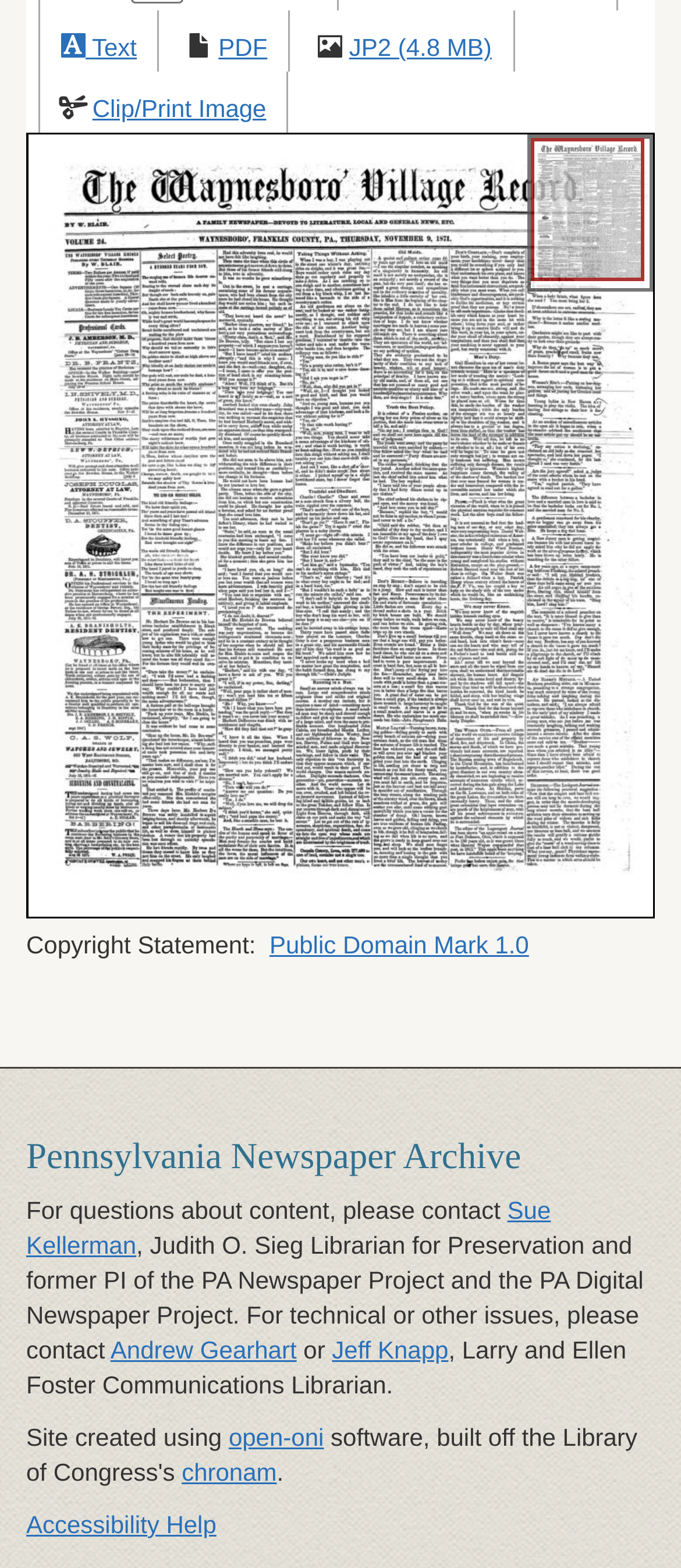Extract the bounding box coordinates of the UI element described by: "open-oni". The coordinates should include four float numbers ranging from 0 to 1, e.g., [left, top, right, bottom].

[0.336, 0.908, 0.476, 0.925]